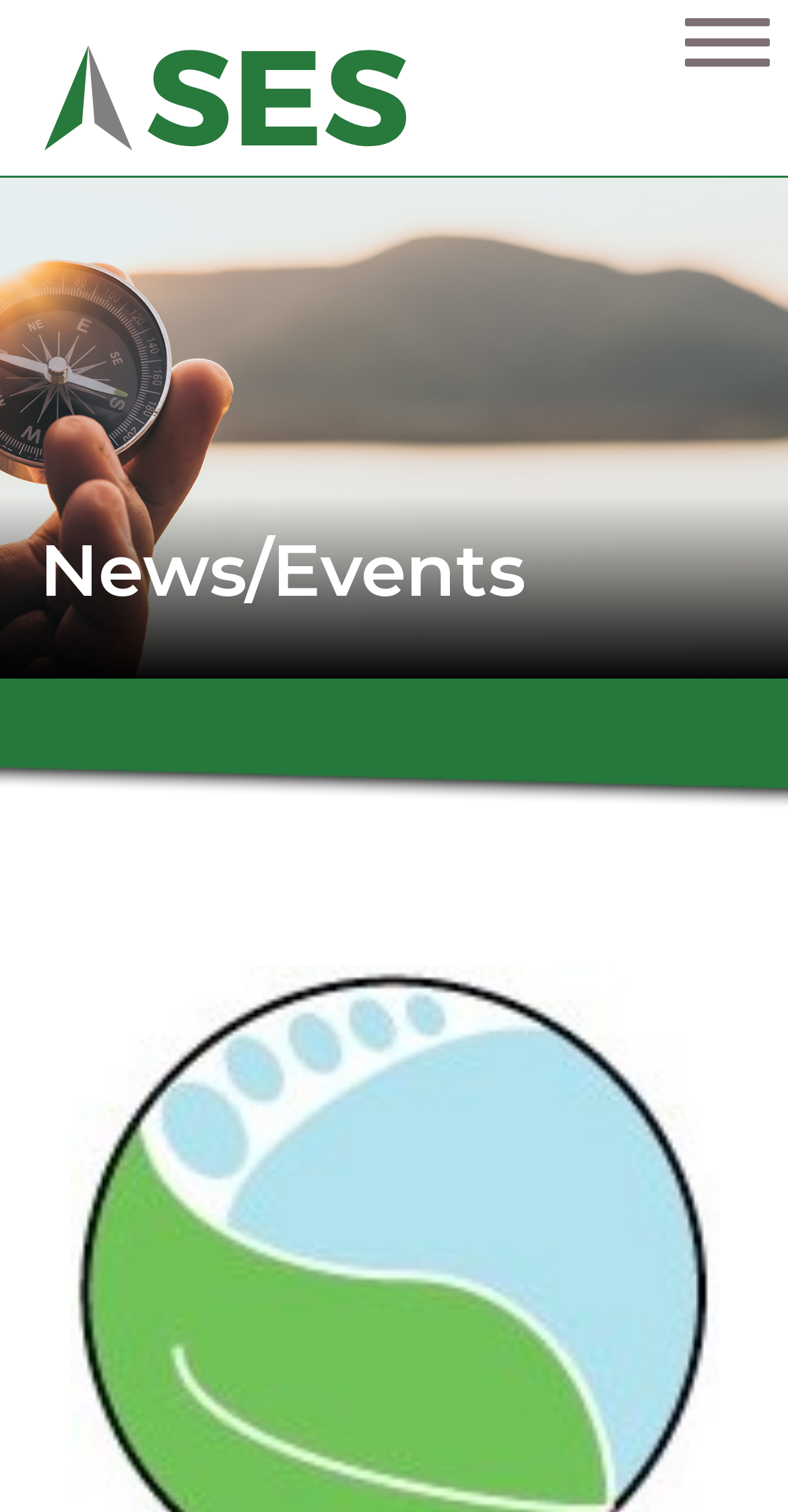Respond with a single word or phrase for the following question: 
How many sub-navigation caret icons are there?

2